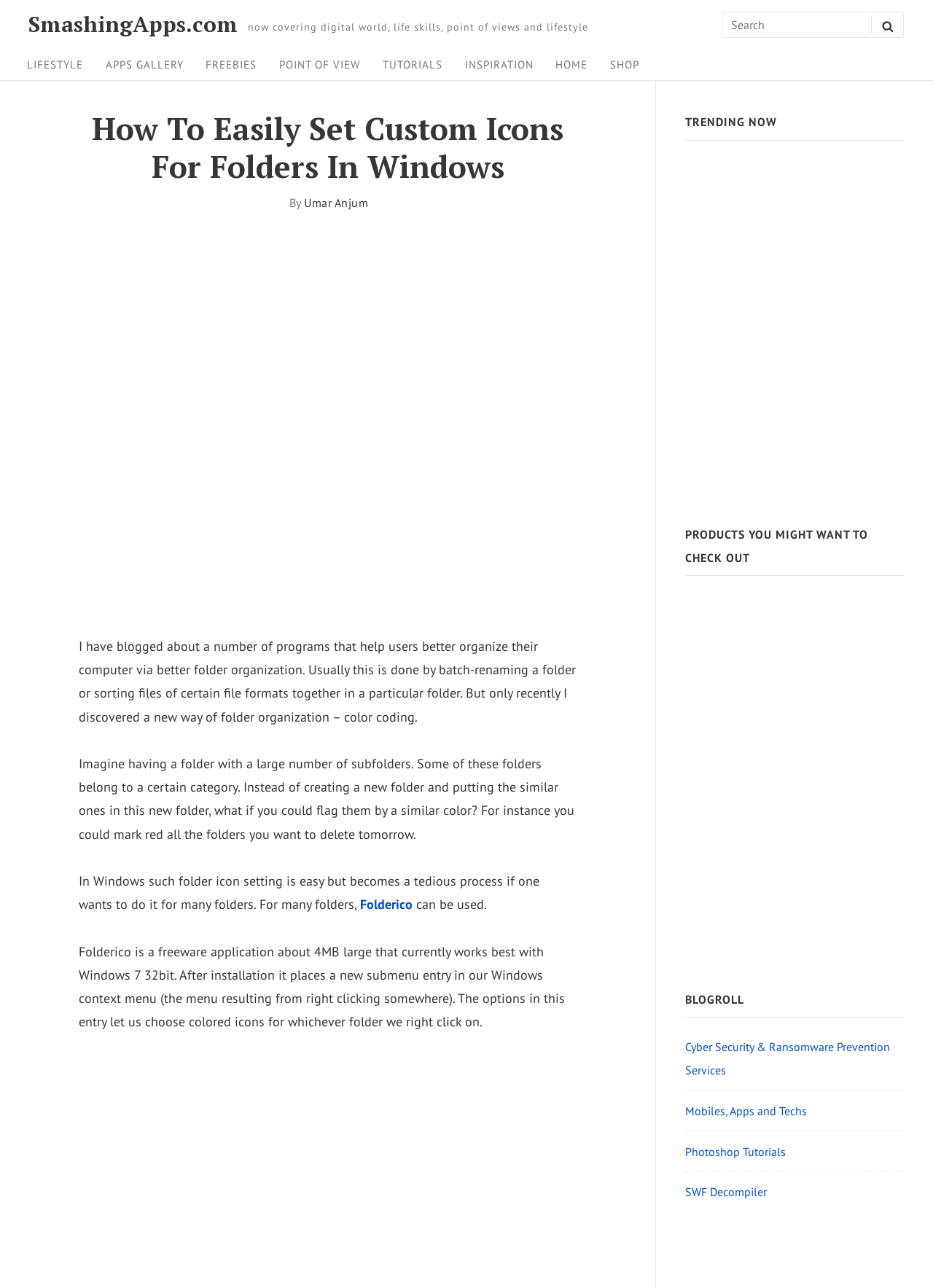Determine the bounding box coordinates for the clickable element to execute this instruction: "visit the 'SHOP' page". Provide the coordinates as four float numbers between 0 and 1, i.e., [left, top, right, bottom].

[0.644, 0.041, 0.695, 0.06]